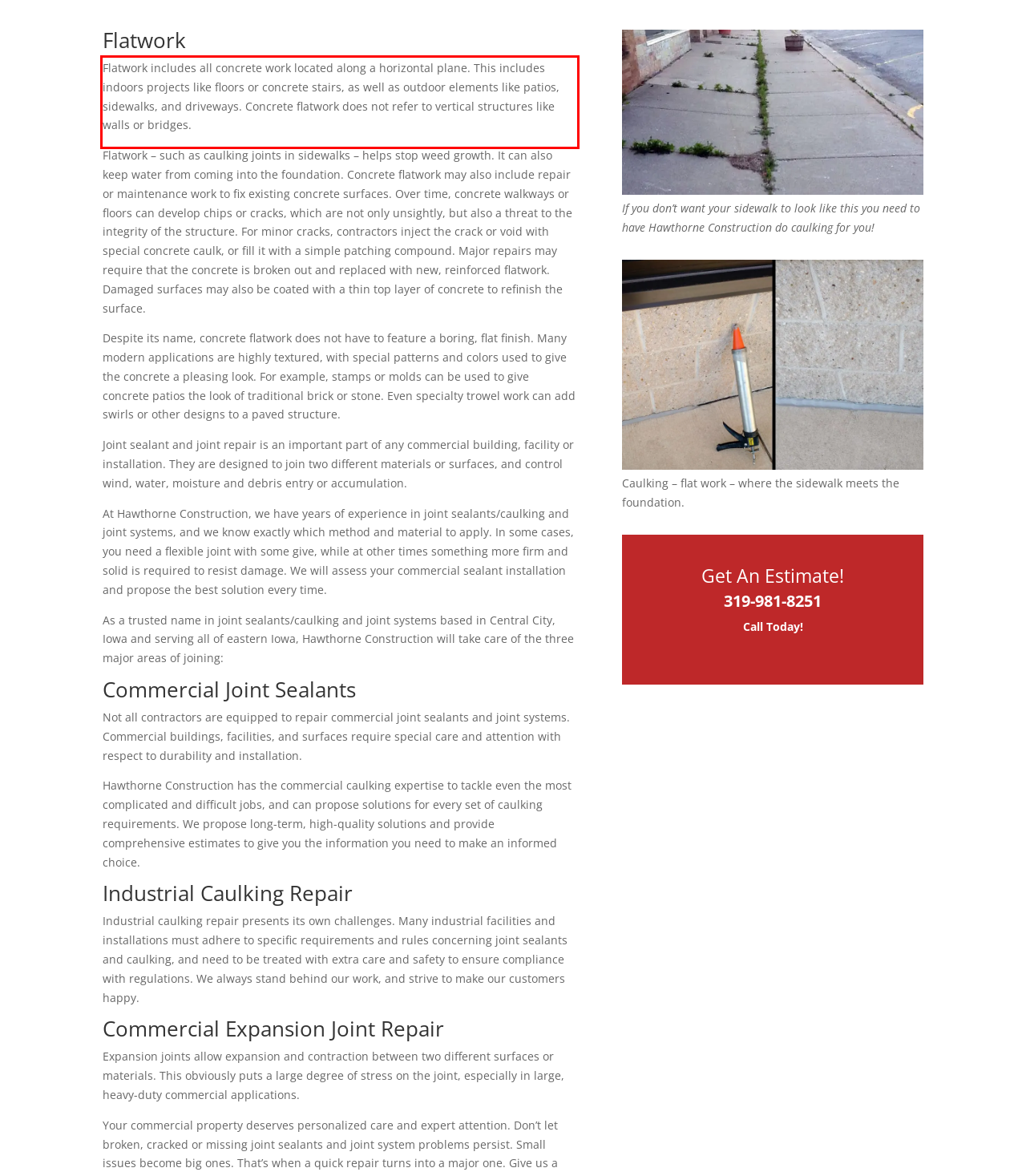You are provided with a webpage screenshot that includes a red rectangle bounding box. Extract the text content from within the bounding box using OCR.

Flatwork includes all concrete work located along a horizontal plane. This includes indoors projects like floors or concrete stairs, as well as outdoor elements like patios, sidewalks, and driveways. Concrete flatwork does not refer to vertical structures like walls or bridges.